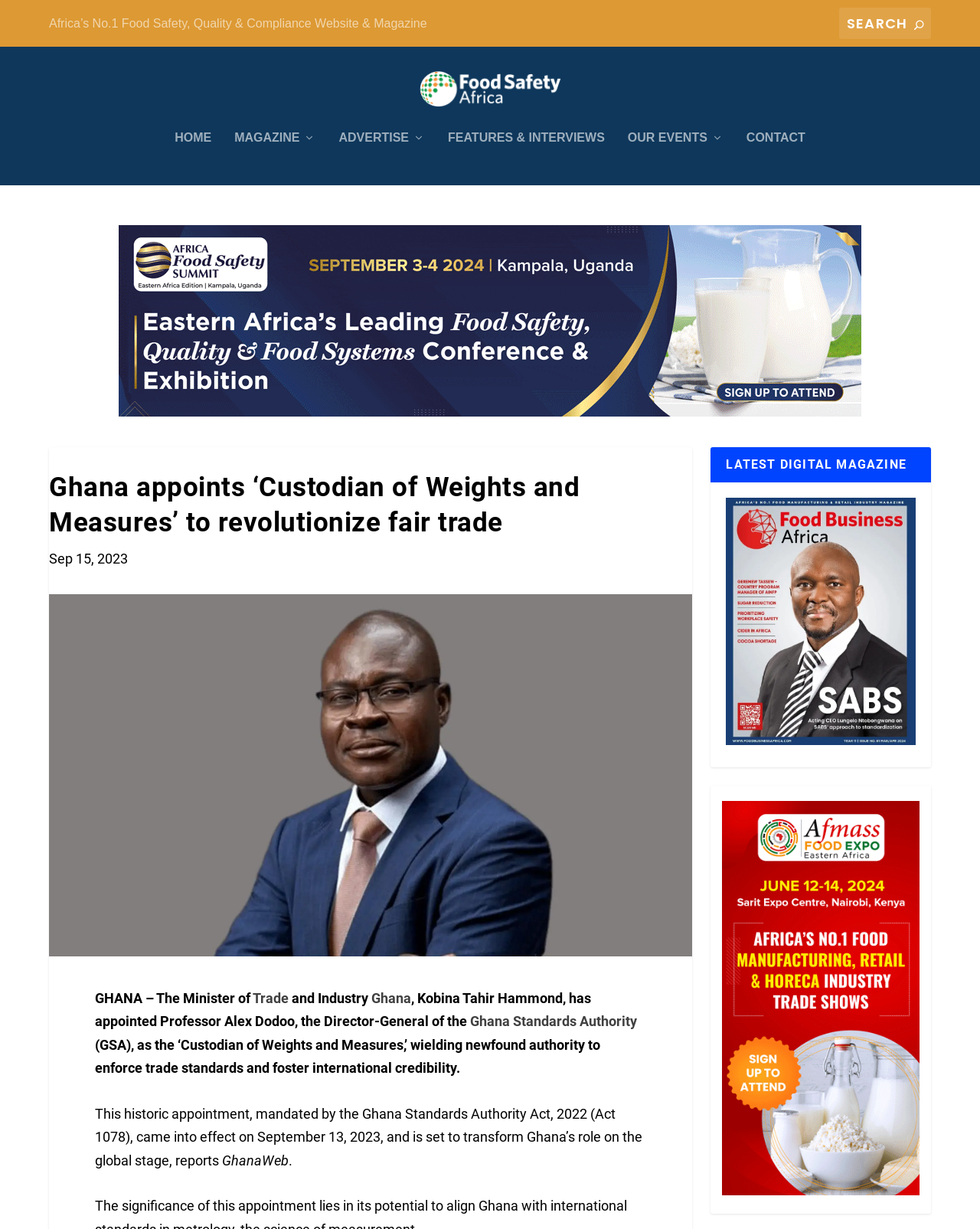Respond with a single word or phrase to the following question: What is the name of the authority that Professor Alex Dodoo is the Director-General of?

Ghana Standards Authority